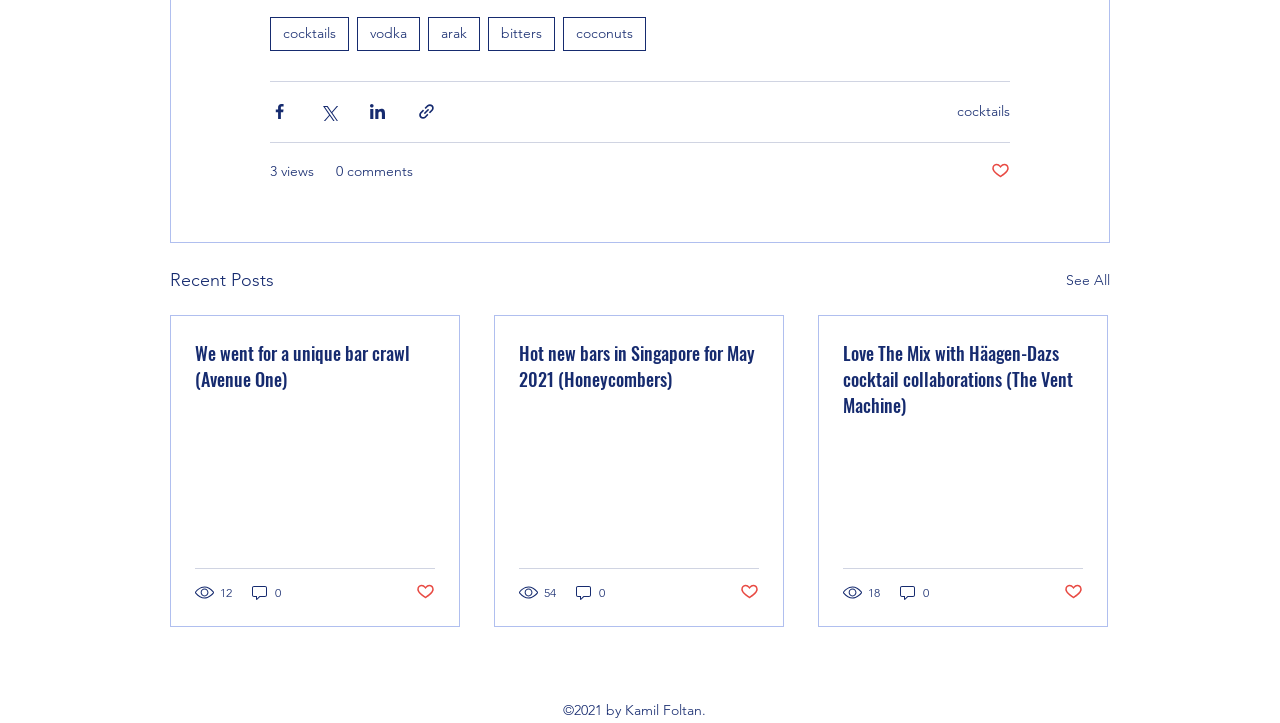Can you give a comprehensive explanation to the question given the content of the image?
How many social media platforms are listed at the bottom?

At the bottom of the webpage, there is a section with social media links, and I can see two links, one for LinkedIn and one for Instagram, which suggests that the webpage is connected to these two social media platforms.